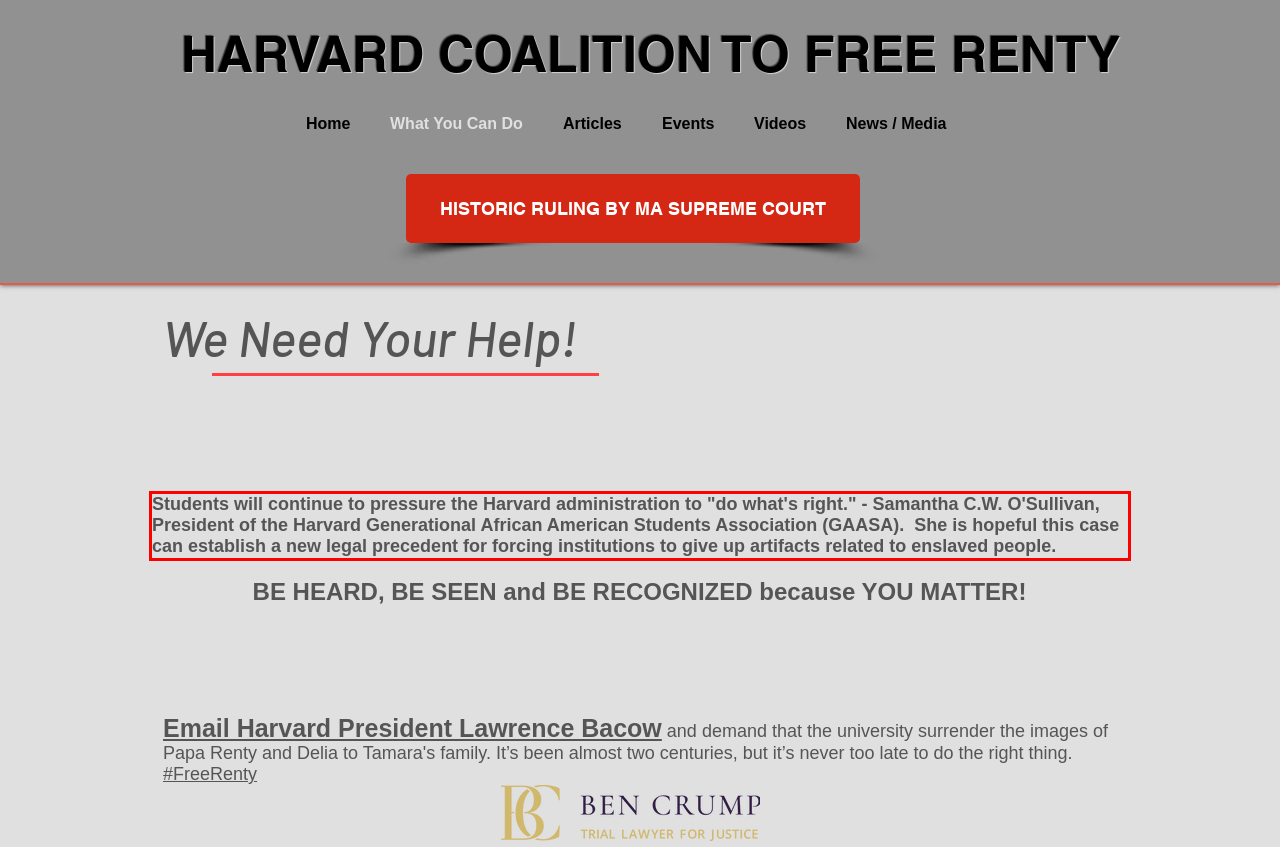You are provided with a screenshot of a webpage that includes a red bounding box. Extract and generate the text content found within the red bounding box.

Students will continue to pressure the Harvard administration to "do what's right." - Samantha C.W. O'Sullivan, President of the Harvard Generational African American Students Association (GAASA). She is hopeful this case can establish a new legal precedent for forcing institutions to give up artifacts related to enslaved people.